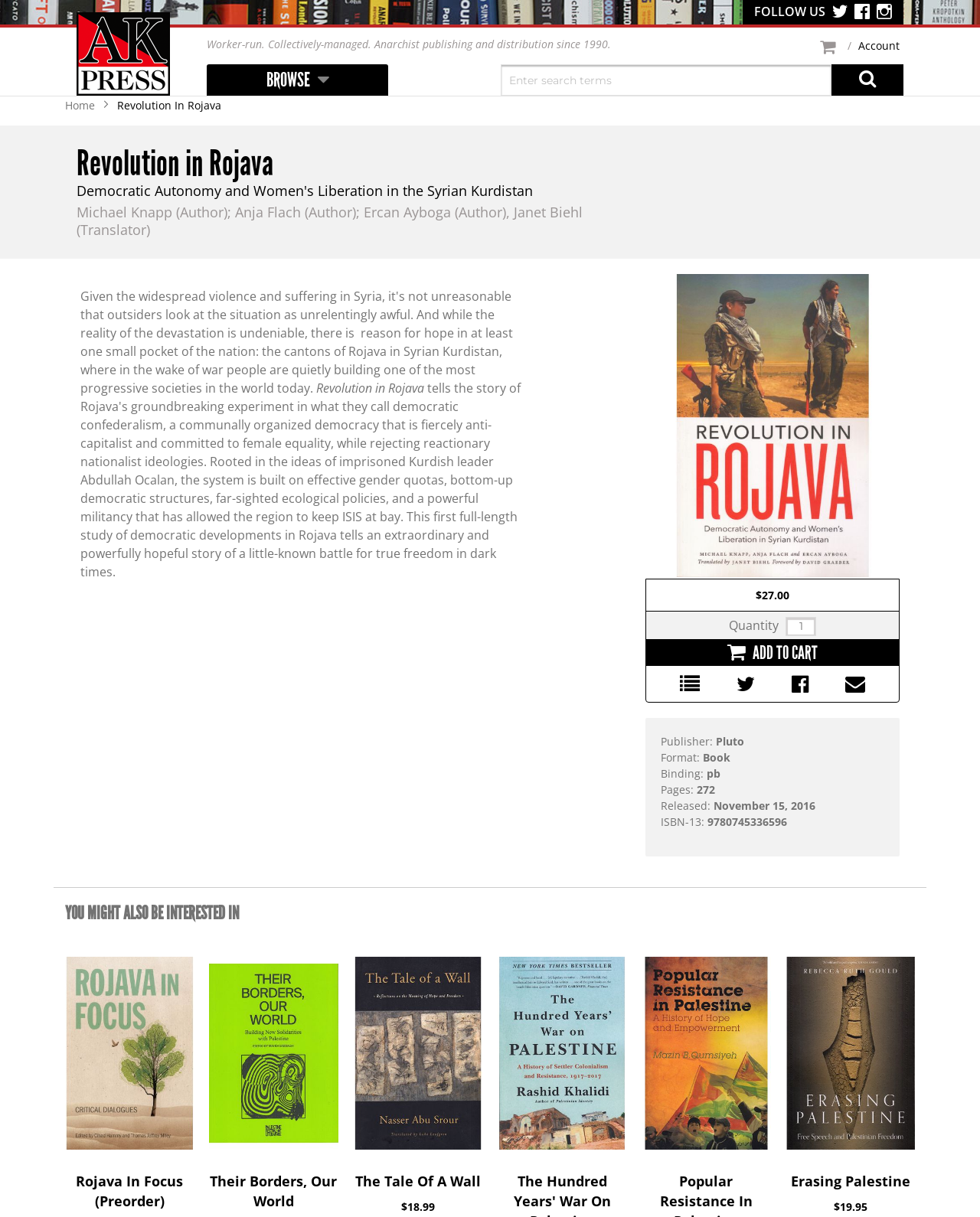Given the element description: "Rojava in Focus (Preorder)", predict the bounding box coordinates of the UI element it refers to, using four float numbers between 0 and 1, i.e., [left, top, right, bottom].

[0.077, 0.963, 0.187, 0.994]